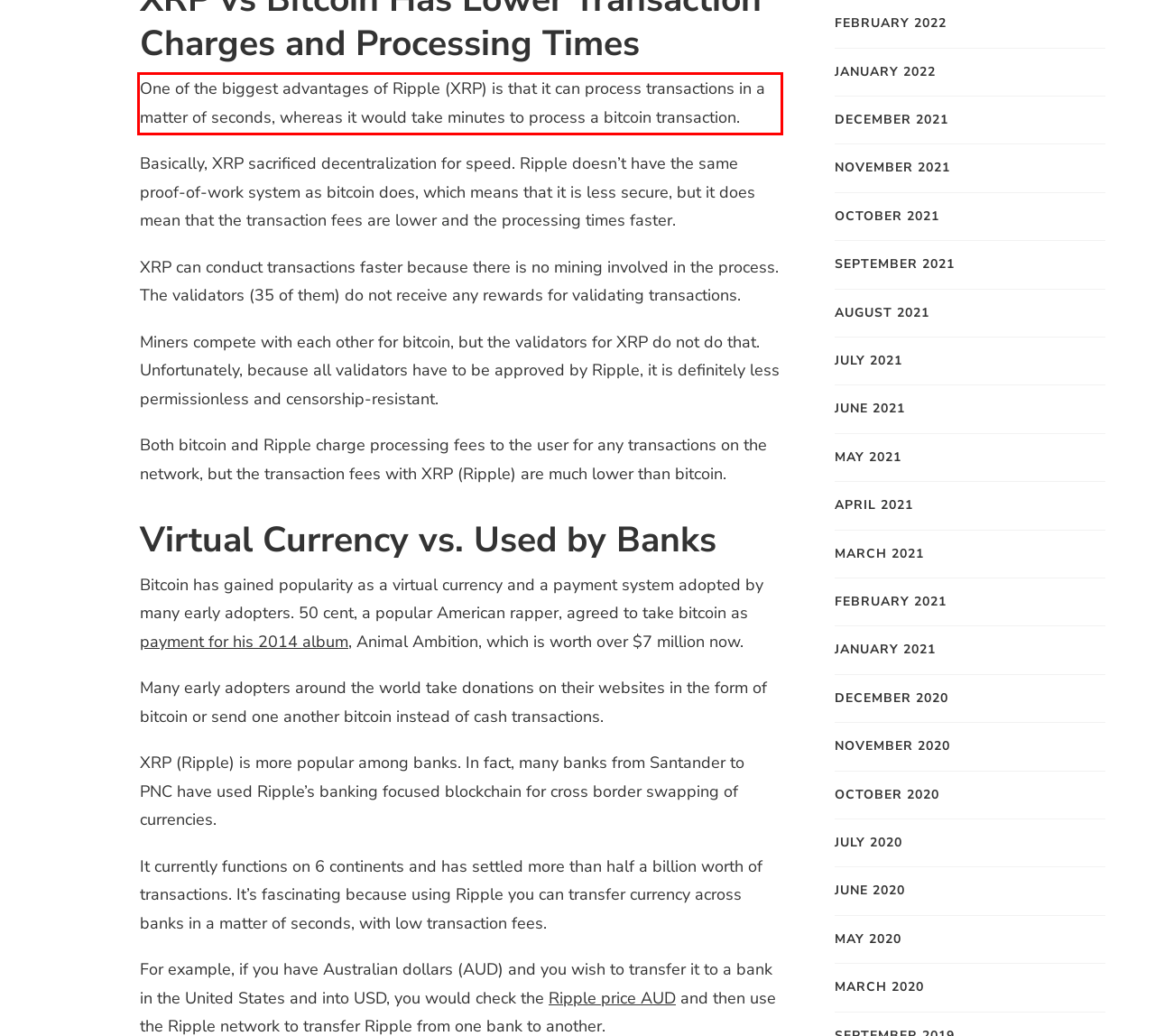Using the webpage screenshot, recognize and capture the text within the red bounding box.

One of the biggest advantages of Ripple (XRP) is that it can process transactions in a matter of seconds, whereas it would take minutes to process a bitcoin transaction.